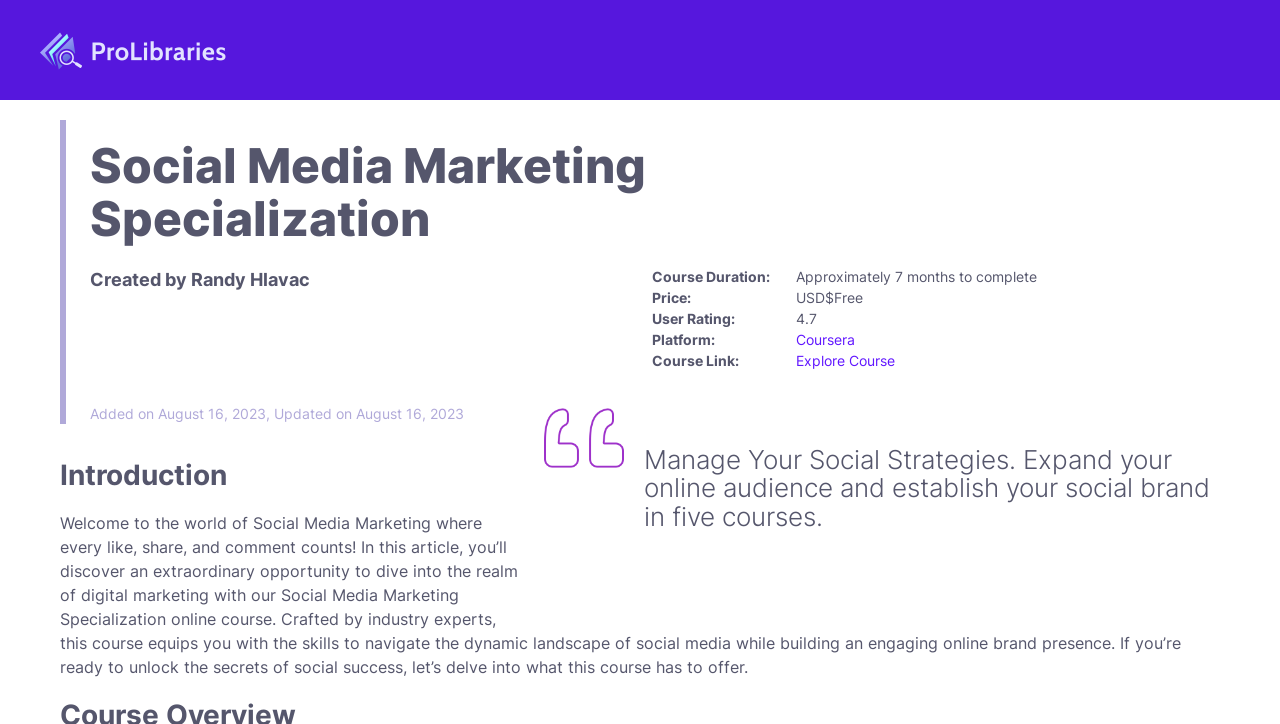Offer an in-depth caption of the entire webpage.

This webpage is about a Social Media Marketing Specialization course on the ProLibraries platform. At the top left, there is a link to ProLibraries. Below it, there is a header section that spans almost the entire width of the page. Within this section, there is a heading that reads "Social Media Marketing Specialization" on the left, followed by the creator's name, "Randy Hlavac", and some course details, including duration, price, user rating, platform, and a link to explore the course.

On the right side of the header section, there are several static text elements, including "Created by", "Course Duration", "Price", "User Rating", and "Platform", each followed by their corresponding values. Below these details, there is a "Course Link" text and a link to "Explore Course".

Further down, there is a blockquote section that takes up most of the page's width, containing a promotional text that describes the course's benefits, such as managing social strategies, expanding online audience, and establishing a social brand.

Below the blockquote, there is a heading that reads "Introduction", followed by a lengthy static text that welcomes users to the world of Social Media Marketing and introduces the course's objectives, including navigating the dynamic landscape of social media and building an engaging online brand presence.

At the bottom right of the page, there is a small button with a "✕" symbol.